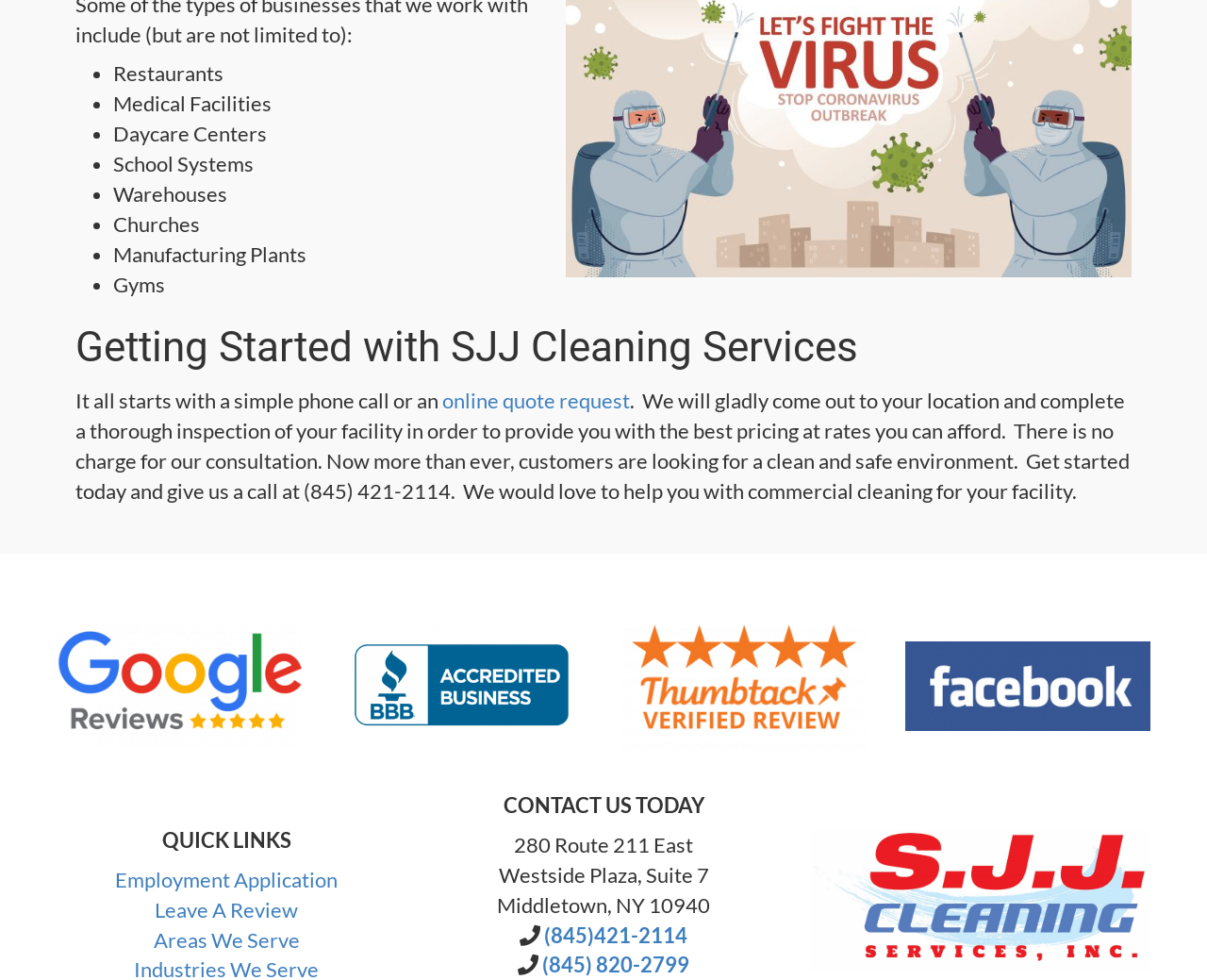Please indicate the bounding box coordinates of the element's region to be clicked to achieve the instruction: "View the 'Pallavi Jha: A Visionary Leader in Training and Development' post". Provide the coordinates as four float numbers between 0 and 1, i.e., [left, top, right, bottom].

None